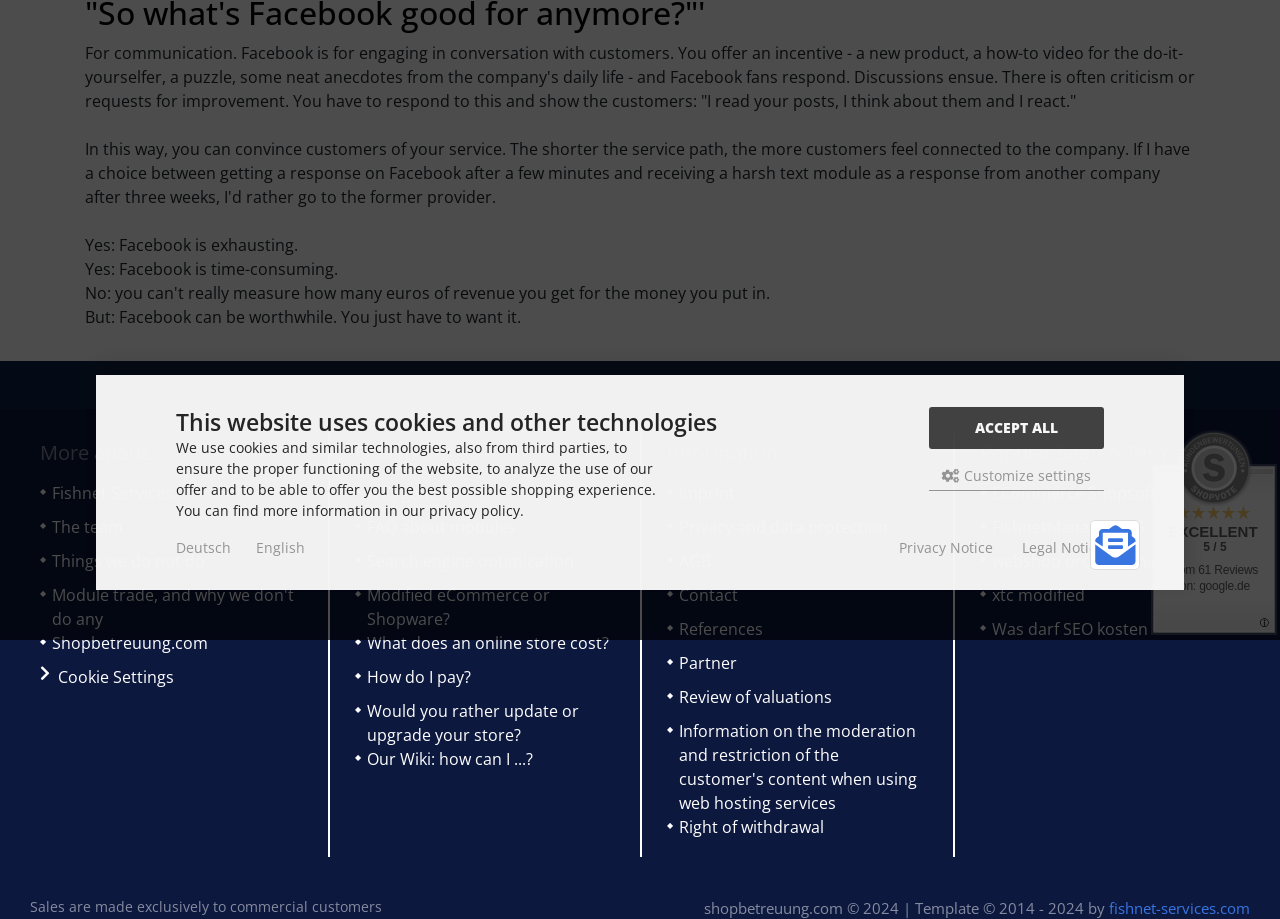Given the element description "◆Search engine optimization", identify the bounding box of the corresponding UI element.

[0.277, 0.597, 0.48, 0.634]